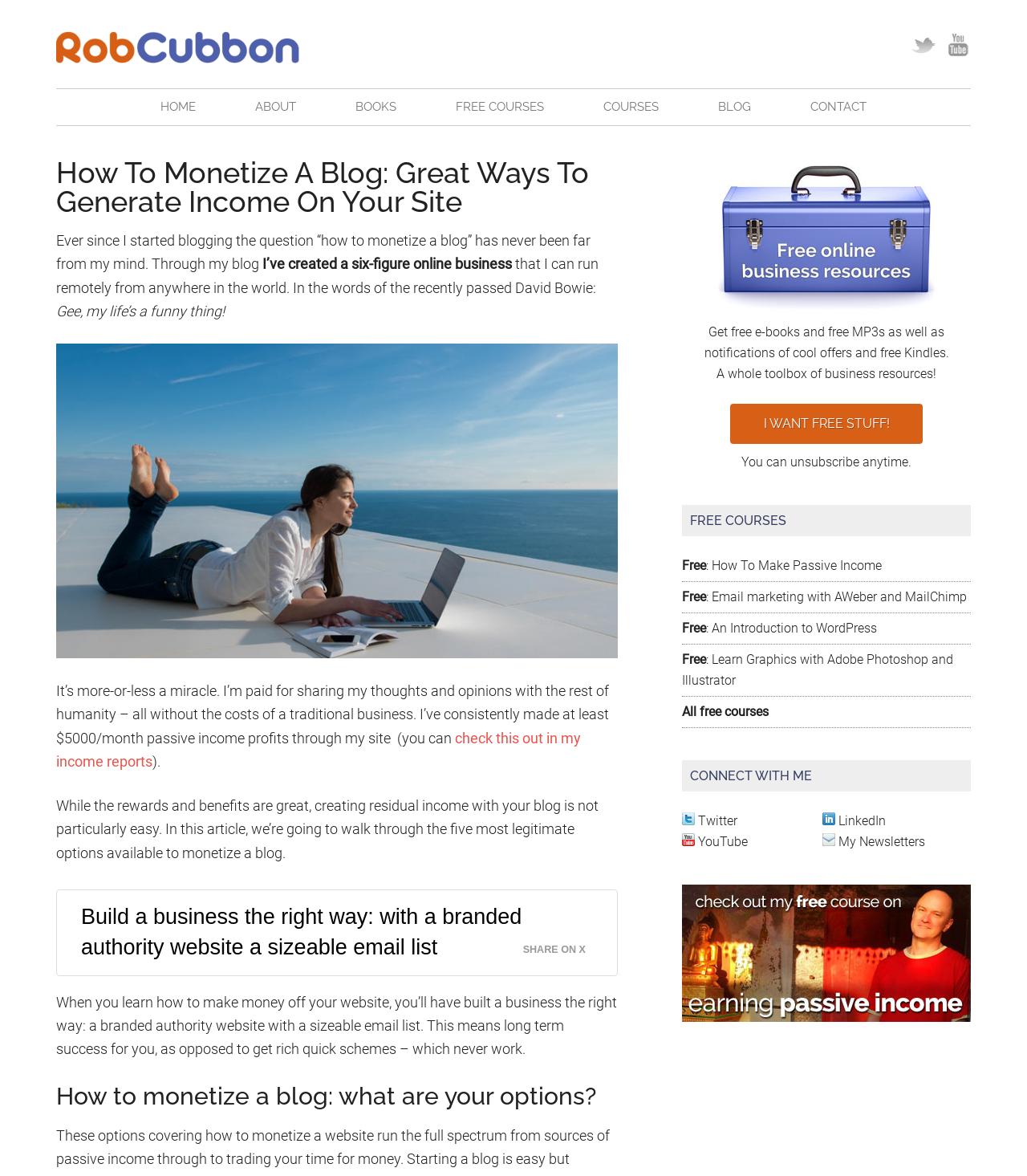Please specify the bounding box coordinates of the region to click in order to perform the following instruction: "Click on the 'HOME' link".

[0.129, 0.076, 0.218, 0.106]